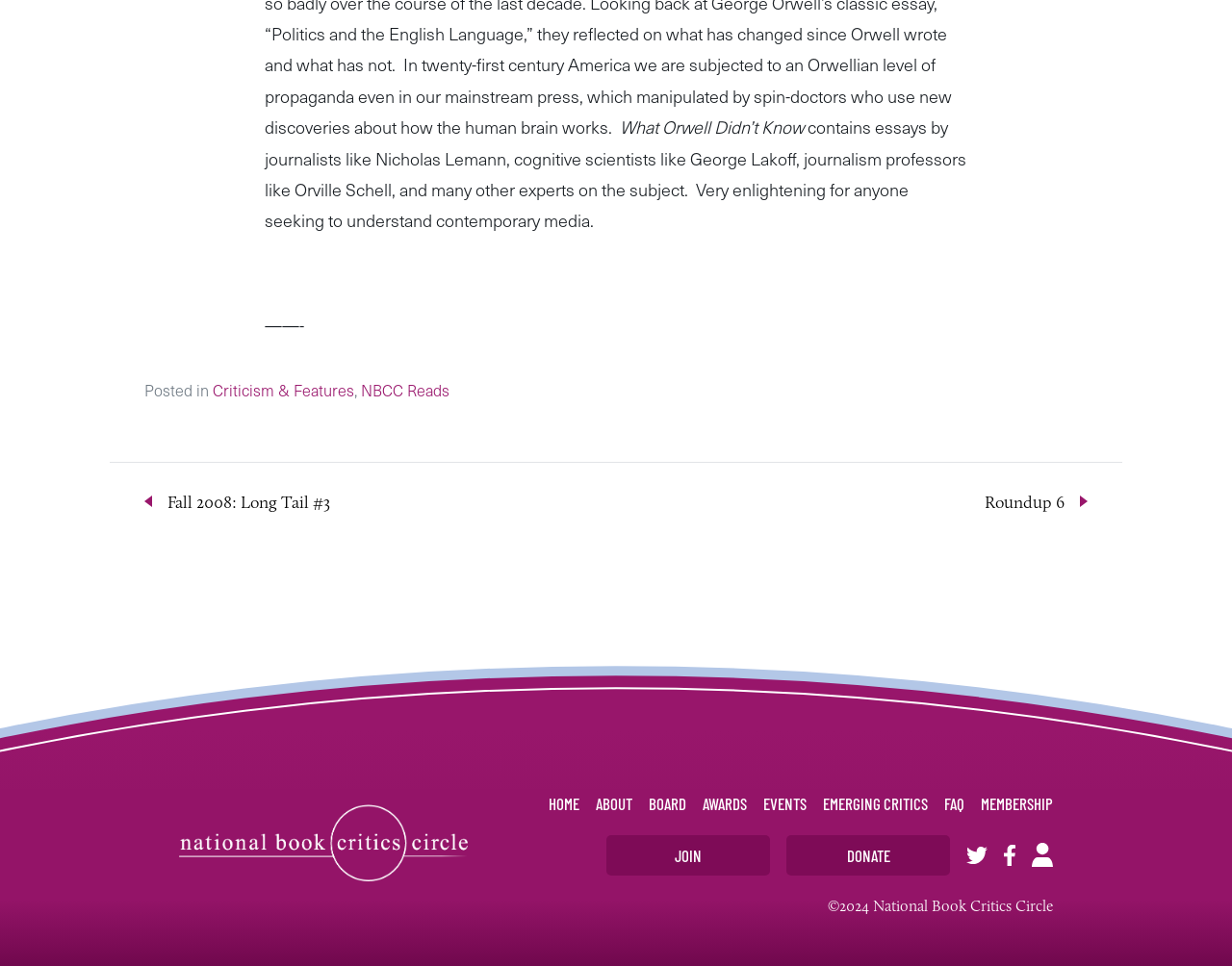Please answer the following query using a single word or phrase: 
What is the copyright year of the webpage?

2024